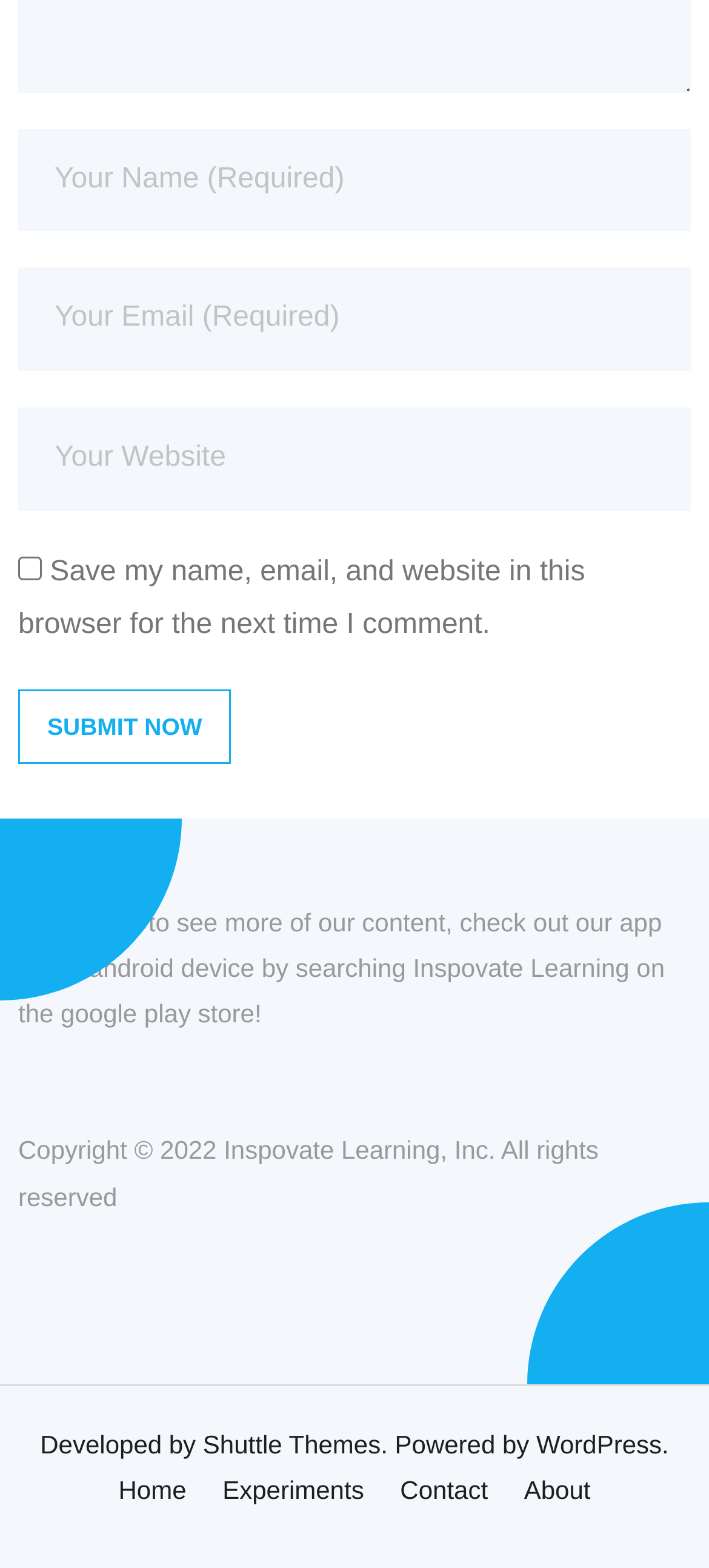How many links are there in the footer?
Please provide a single word or phrase as your answer based on the screenshot.

5